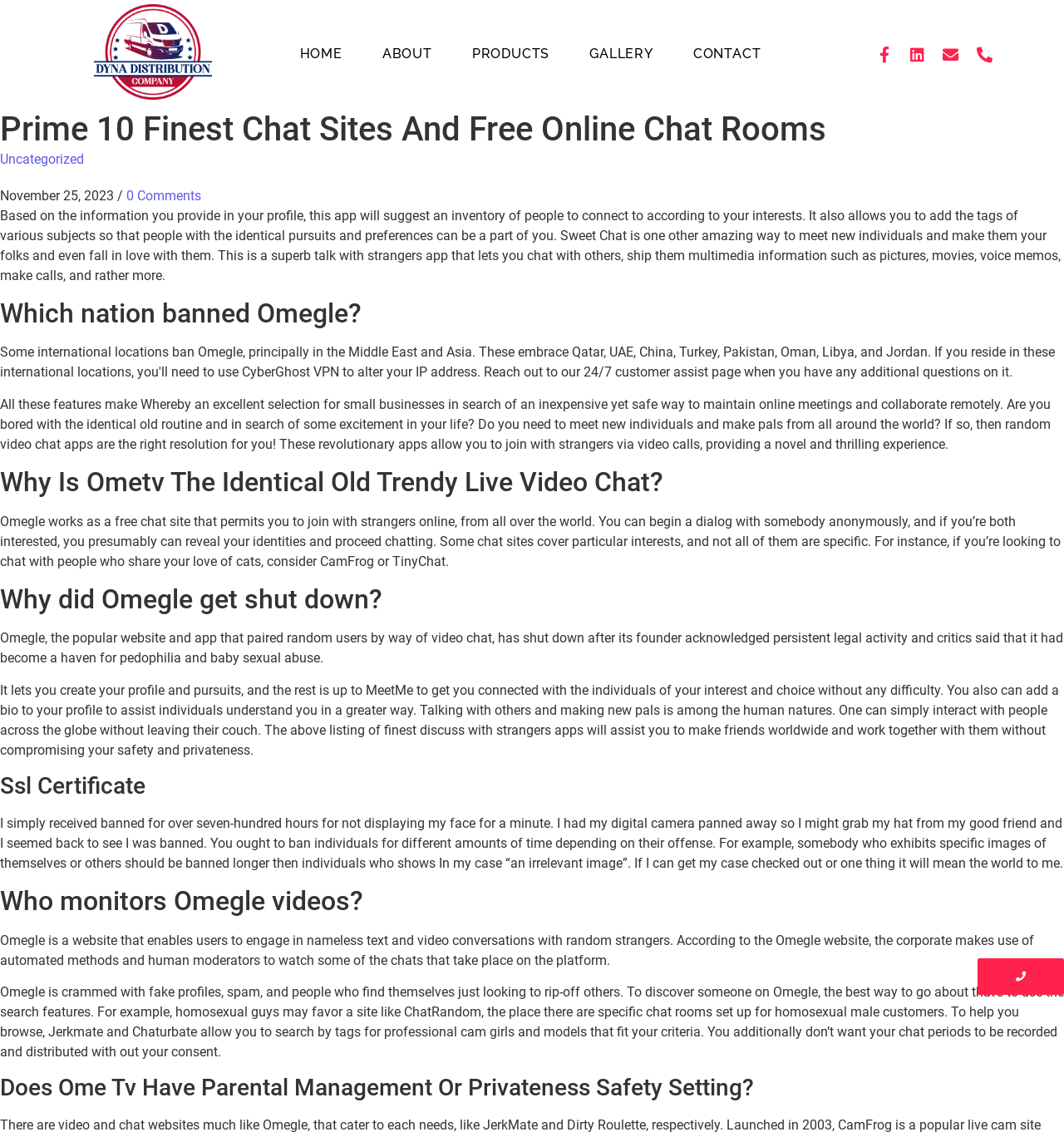Show me the bounding box coordinates of the clickable region to achieve the task as per the instruction: "Click the CONTACT link".

[0.644, 0.038, 0.722, 0.058]